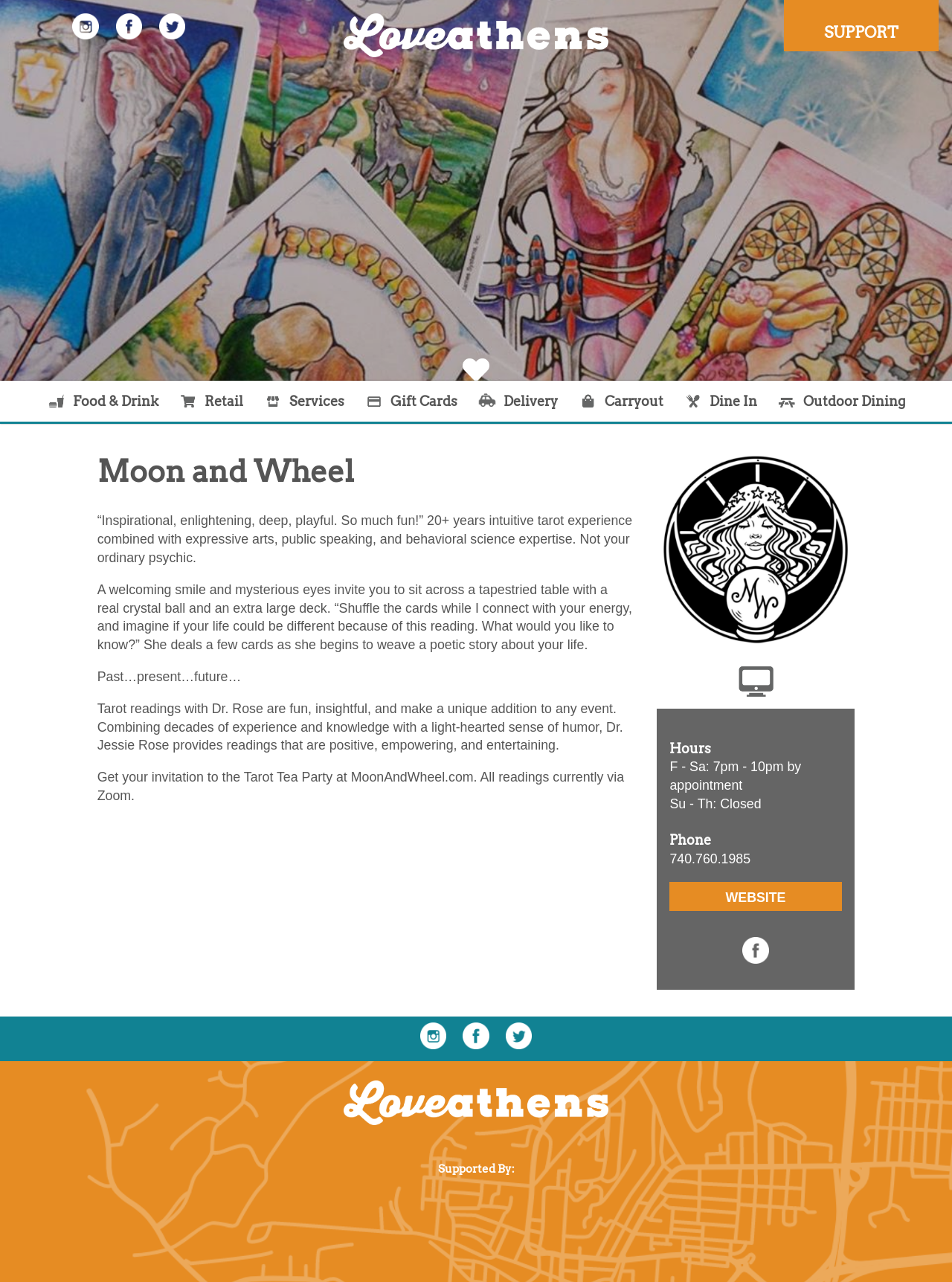Please provide the bounding box coordinates for the element that needs to be clicked to perform the following instruction: "Click on Food & Drink". The coordinates should be given as four float numbers between 0 and 1, i.e., [left, top, right, bottom].

[0.042, 0.297, 0.173, 0.329]